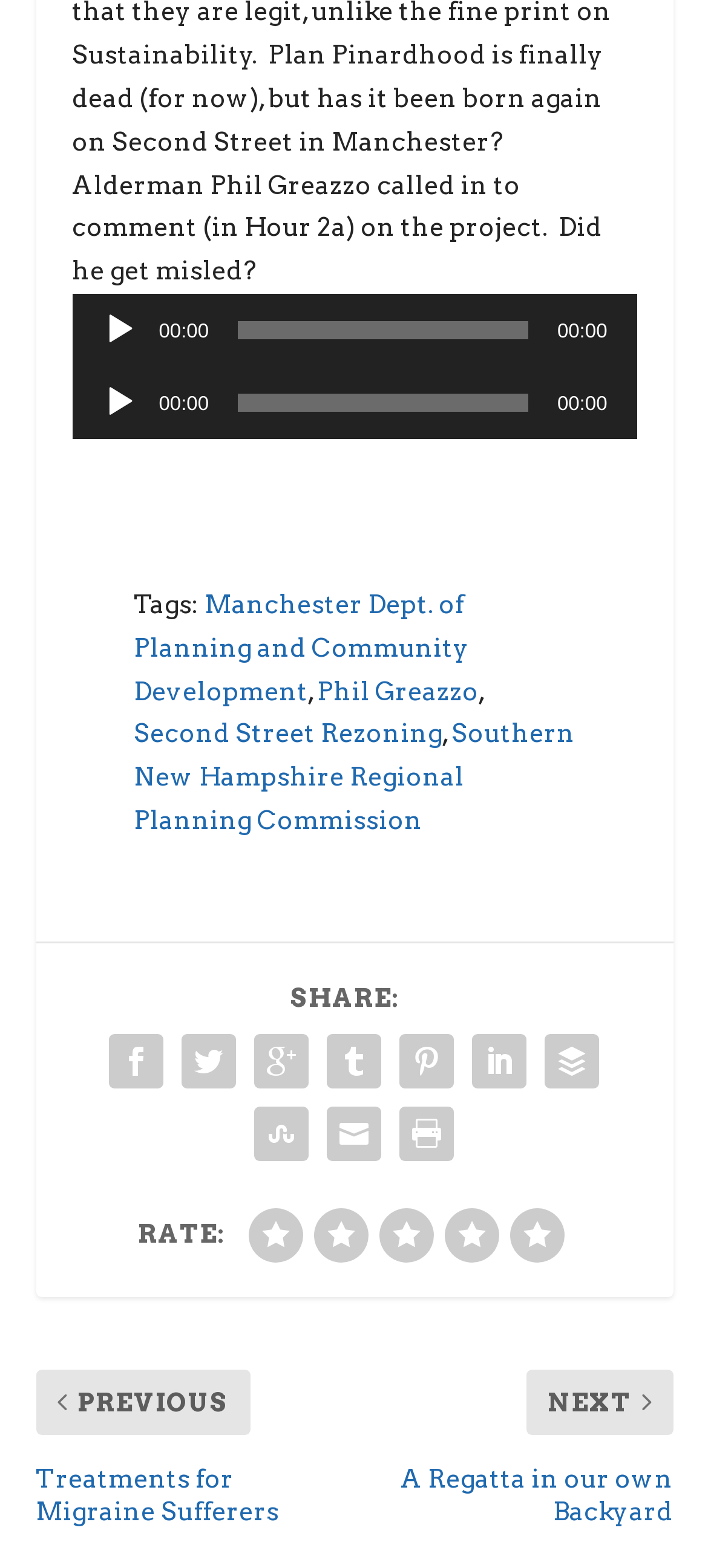Give a one-word or phrase response to the following question: What is the purpose of the slider element?

Time Slider